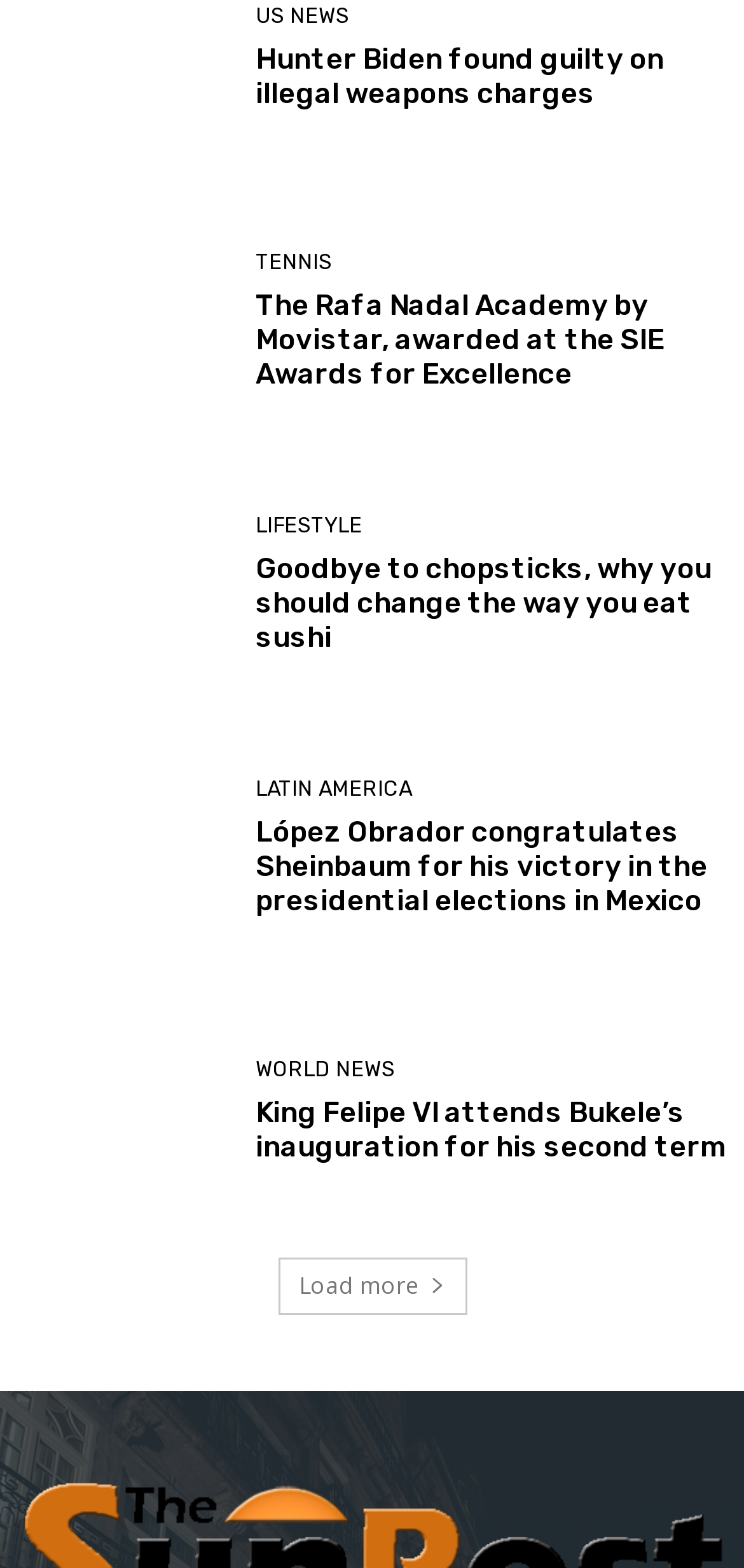Please pinpoint the bounding box coordinates for the region I should click to adhere to this instruction: "Check out Latin America news".

[0.344, 0.496, 0.554, 0.51]